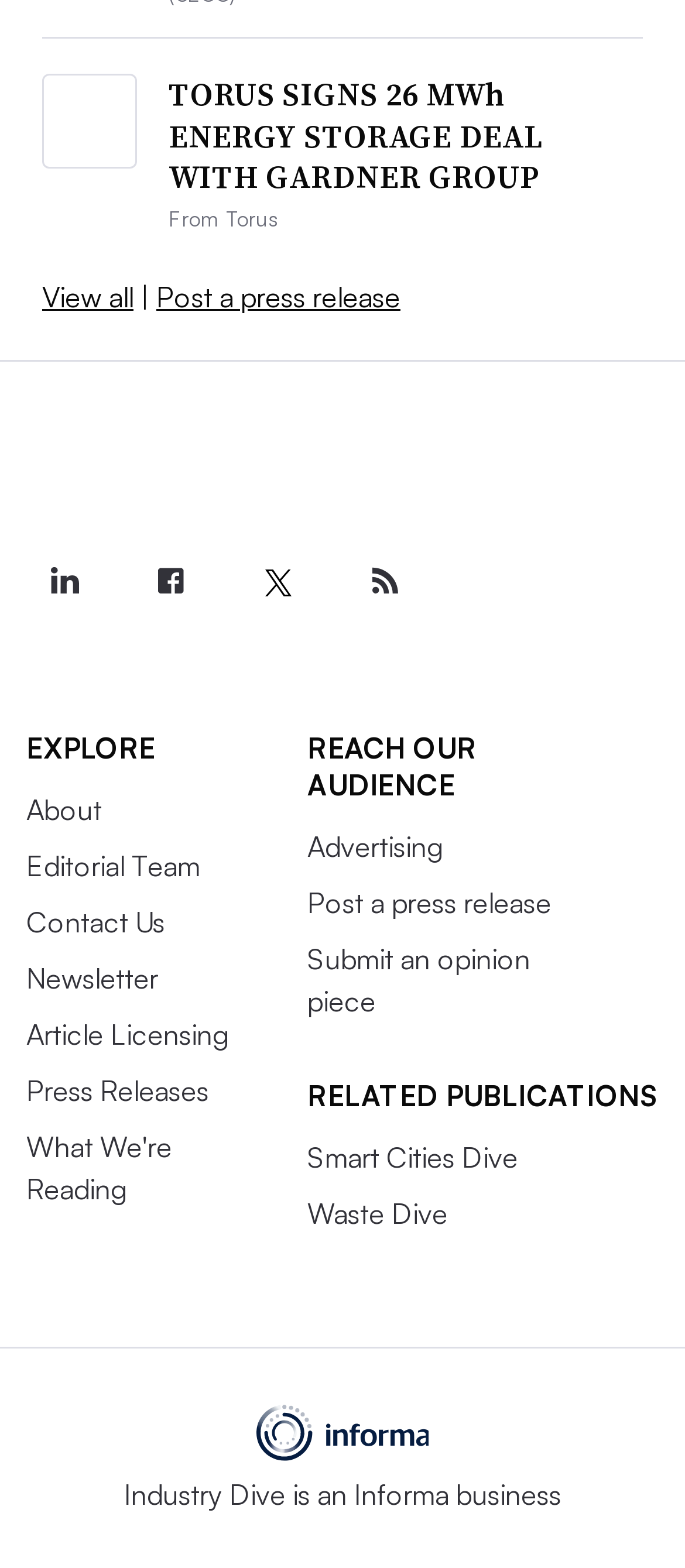Answer the question in a single word or phrase:
What is the logo at the top left corner?

Torus logo